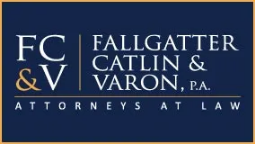Explain what the image portrays in a detailed manner.

The image displays the logo of Fallgatter Catlin & Varon, P.A., a law firm. The logo features a stylized design where the initials "F," "C," and "V" are prominently displayed, indicating the firm's branding. Below the initials, the full name of the firm, "Fallgatter Catlin & Varon, P.A.," is written in an elegant font, emphasizing professionalism and trust. The phrase "Attorneys at Law" is situated underneath the firm’s name, reinforcing its legal expertise. The color scheme incorporates a deep navy blue background, adding a sense of seriousness and reliability, while the text is in contrasting white and gold, enhancing legibility. This logo serves as a visual representation of the firm’s identity and commitment to legal services.